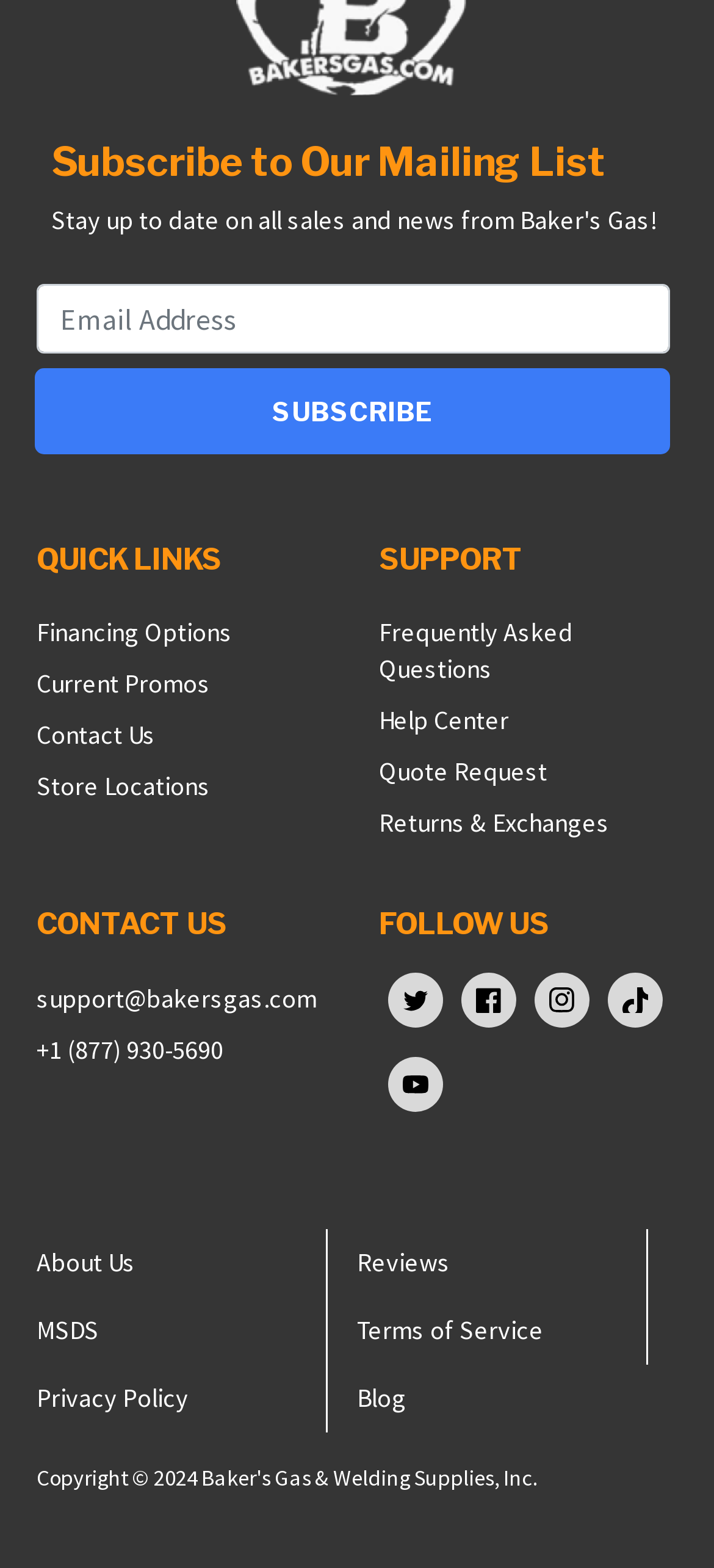Please specify the coordinates of the bounding box for the element that should be clicked to carry out this instruction: "Follow on Twitter". The coordinates must be four float numbers between 0 and 1, formatted as [left, top, right, bottom].

[0.544, 0.62, 0.621, 0.655]